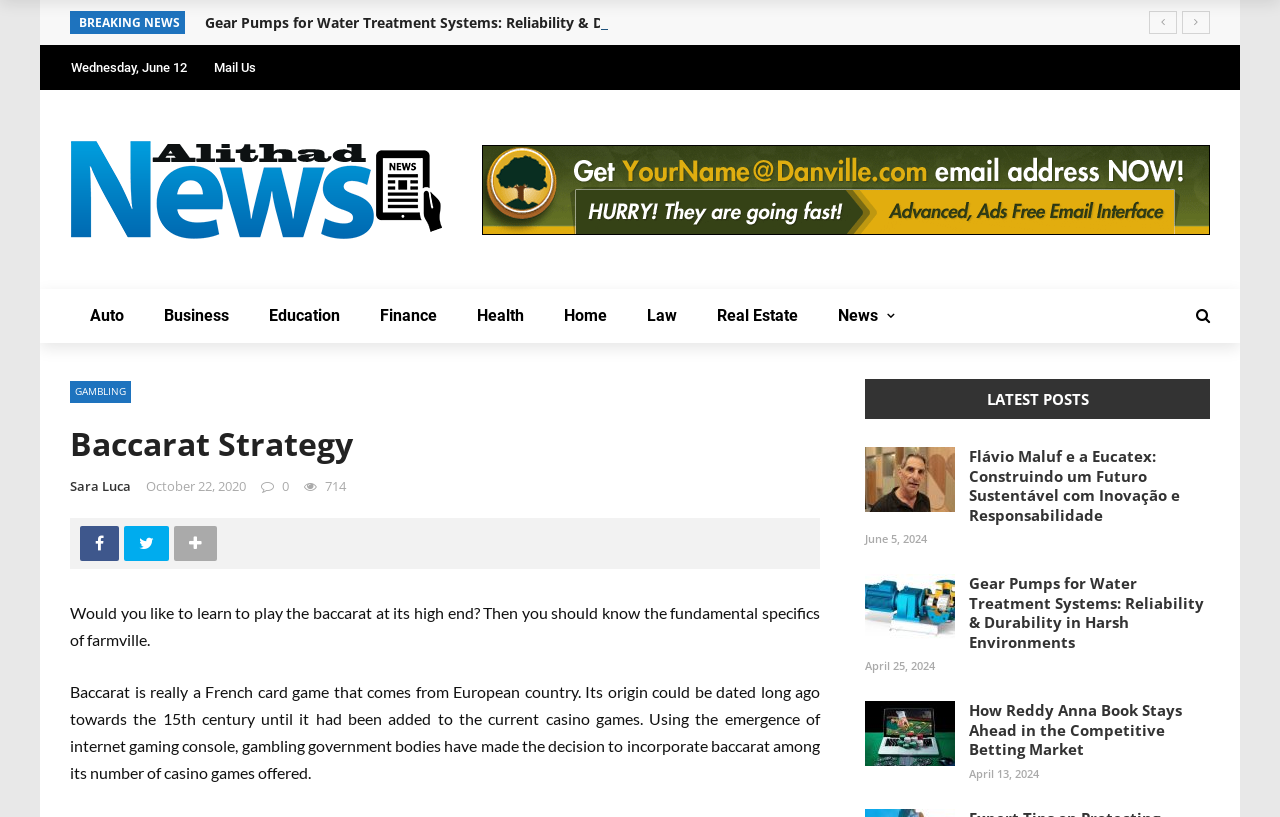Please identify the bounding box coordinates of the element I should click to complete this instruction: 'Visit the 'GAMBLING' page'. The coordinates should be given as four float numbers between 0 and 1, like this: [left, top, right, bottom].

[0.055, 0.466, 0.102, 0.493]